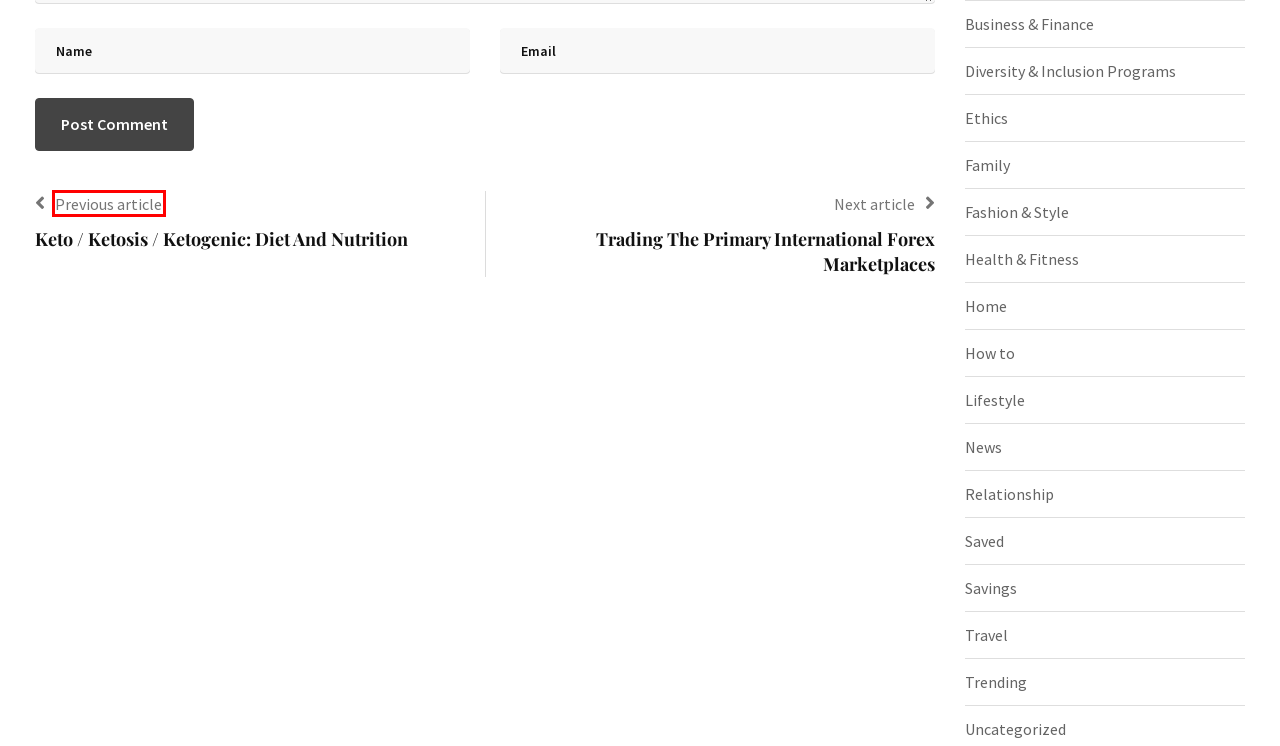You are provided with a screenshot of a webpage that includes a red rectangle bounding box. Please choose the most appropriate webpage description that matches the new webpage after clicking the element within the red bounding box. Here are the candidates:
A. Fashion & Style - iVNT
B. Home - iVNT
C. Health & Fitness - iVNT
D. How to - iVNT
E. Savings - iVNT
F. Uncategorized - iVNT
G. Keto / Ketosis / Ketogenic: Diet And Nutrition - iVNT
H. Trading The Primary International Forex Marketplaces - iVNT

G